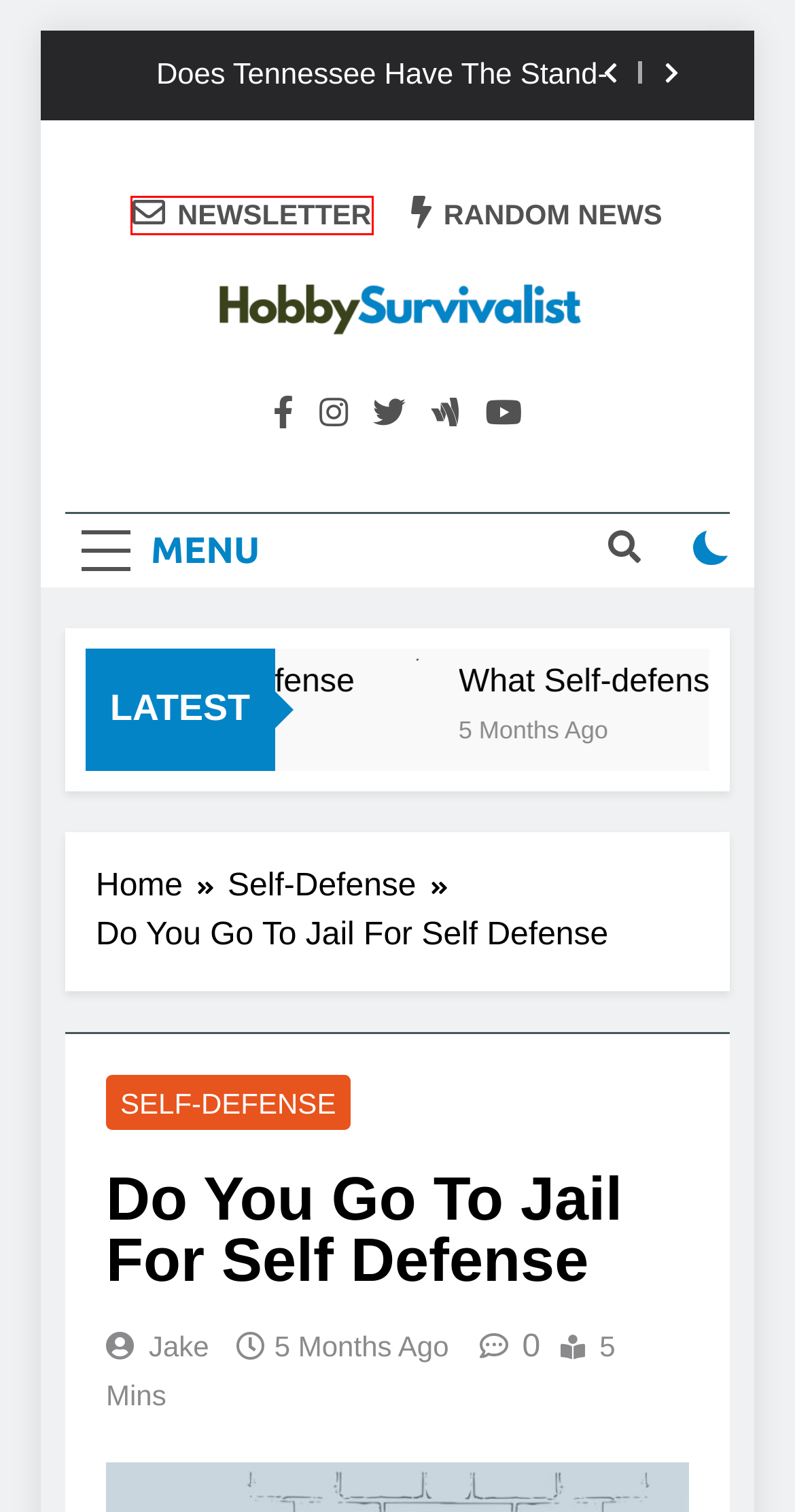Examine the webpage screenshot and identify the UI element enclosed in the red bounding box. Pick the webpage description that most accurately matches the new webpage after clicking the selected element. Here are the candidates:
A. jake – HobbySurvivalist.com
B. Does Tennessee Have The Stand-your-ground Law – HobbySurvivalist.com
C. Can You Shoot An Intruder In Virginia – HobbySurvivalist.com
D. Self-Defense – HobbySurvivalist.com
E. HobbySurvivalist.com – Become and expert prepper and survivalist
F. What Self-defense Weapons Are Legal In Nyc 2024 – HobbySurvivalist.com
G. Newsletter – HobbySurvivalist.com
H. Is .38 Special Good For Self Defense – HobbySurvivalist.com

G